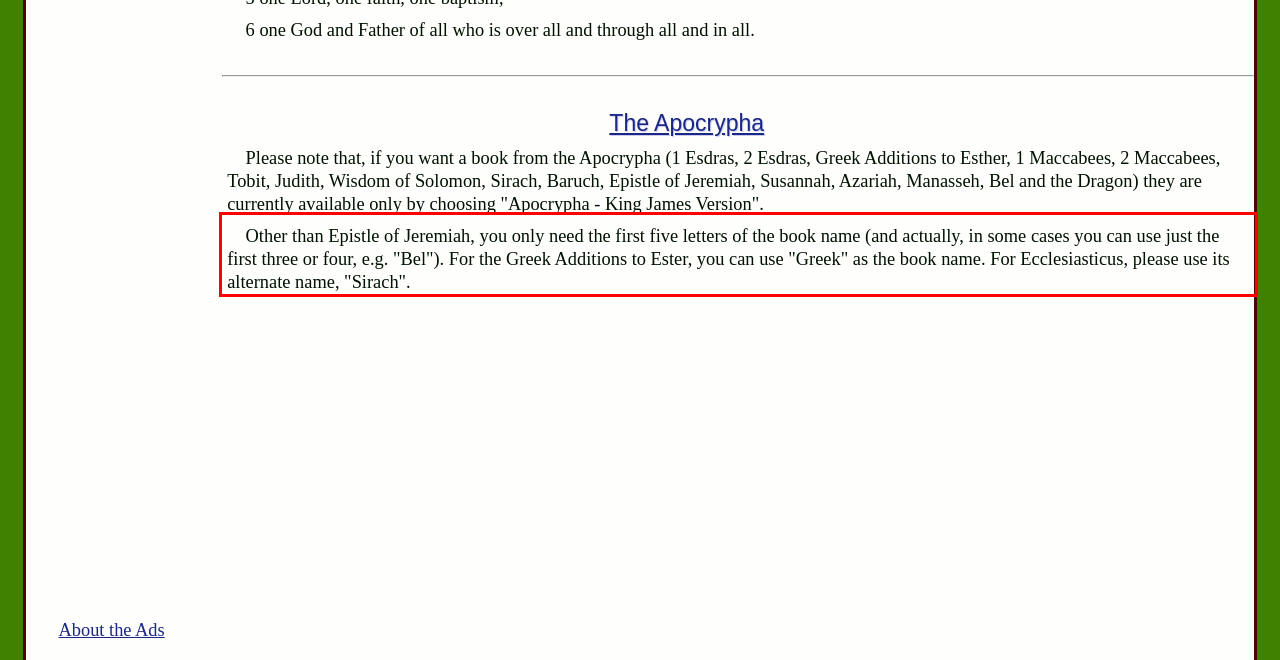Examine the webpage screenshot and use OCR to obtain the text inside the red bounding box.

Other than Epistle of Jeremiah, you only need the first five letters of the book name (and actually, in some cases you can use just the first three or four, e.g. "Bel"). For the Greek Additions to Ester, you can use "Greek" as the book name. For Ecclesiasticus, please use its alternate name, "Sirach".